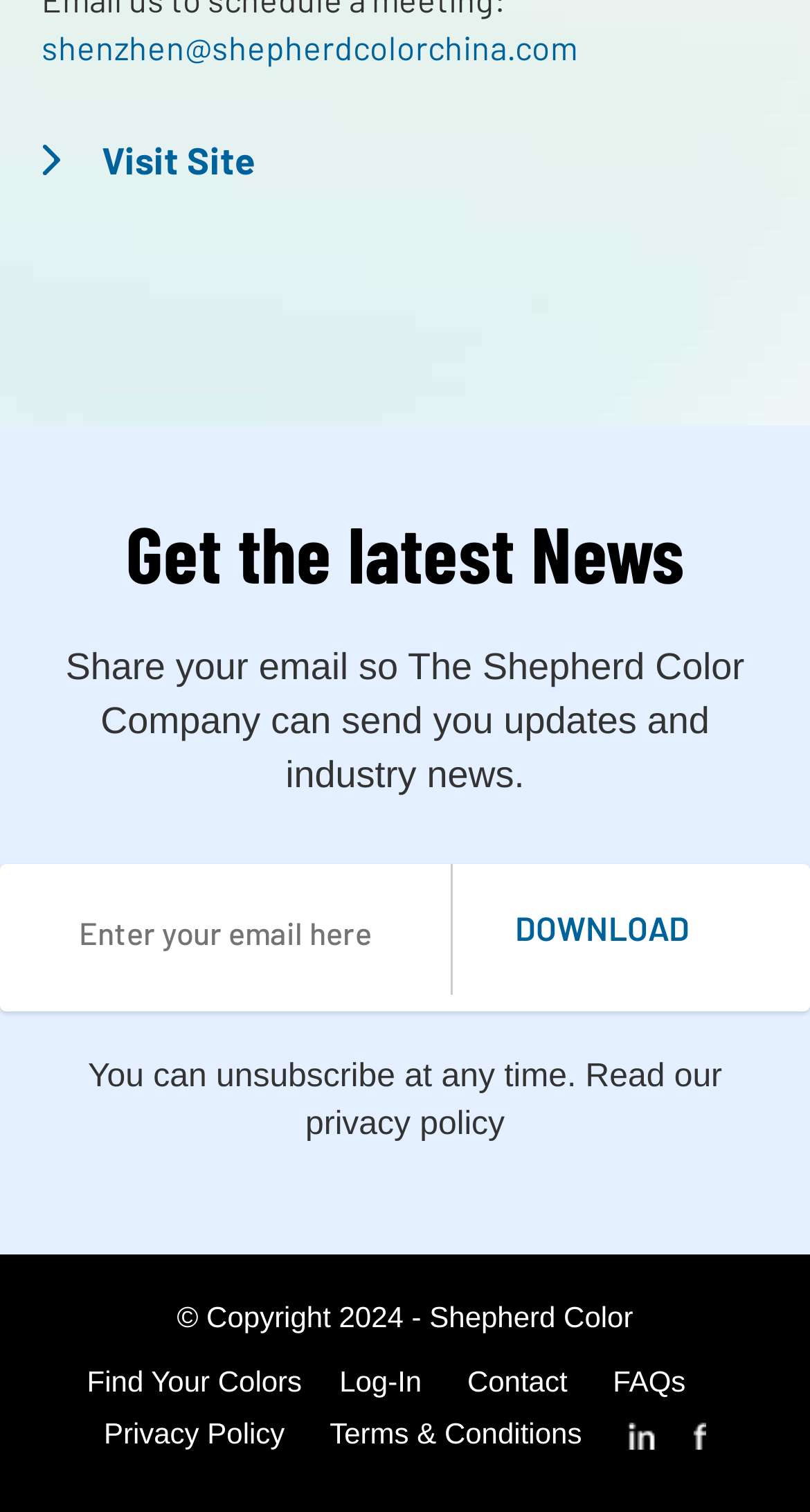What is required to download something?
Based on the visual, give a brief answer using one word or a short phrase.

Email